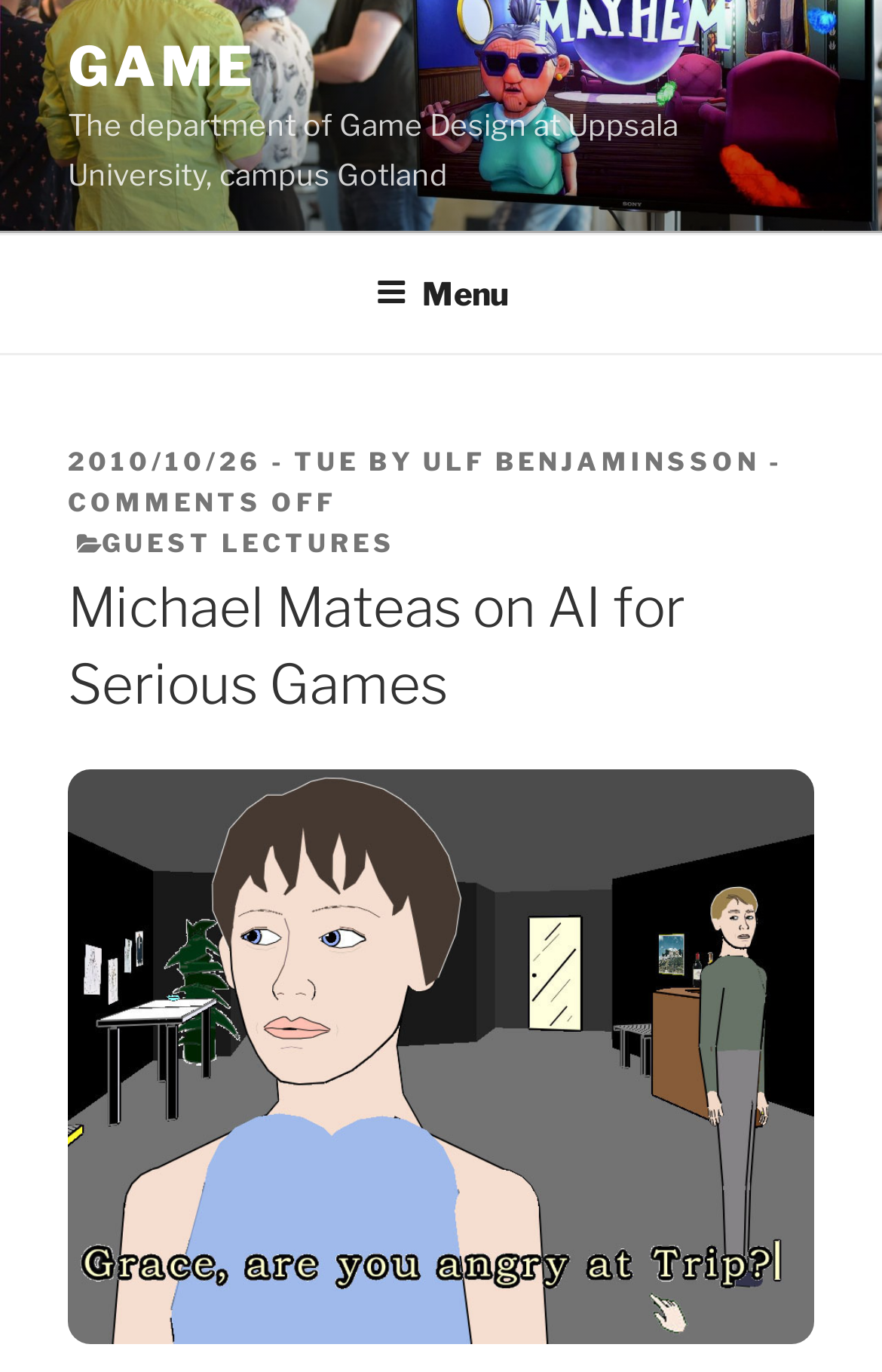Answer the question using only a single word or phrase: 
What is the name of the interactive story created by Michael?

Façade